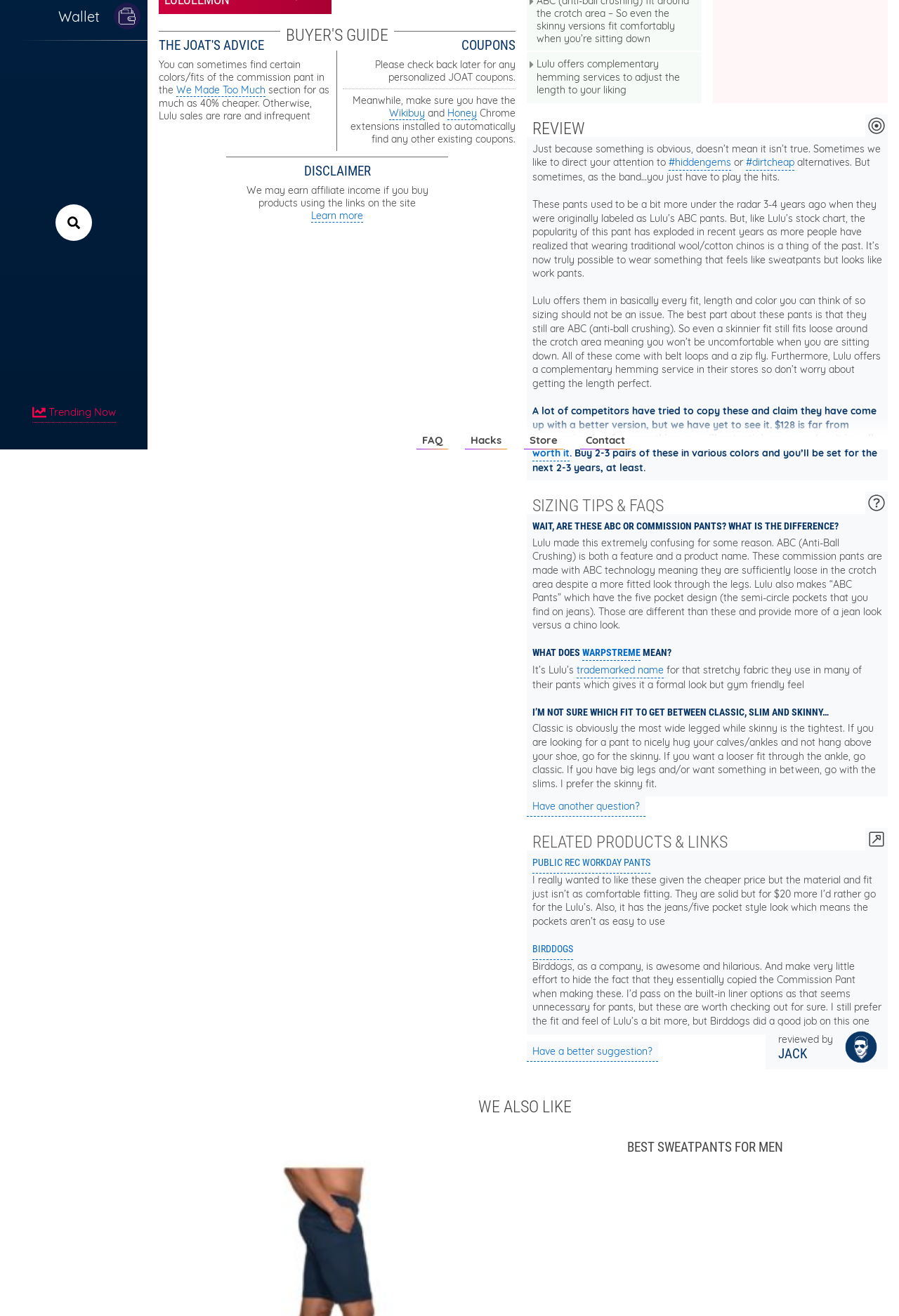Find the bounding box coordinates of the UI element according to this description: "Have another question?".

[0.586, 0.605, 0.718, 0.621]